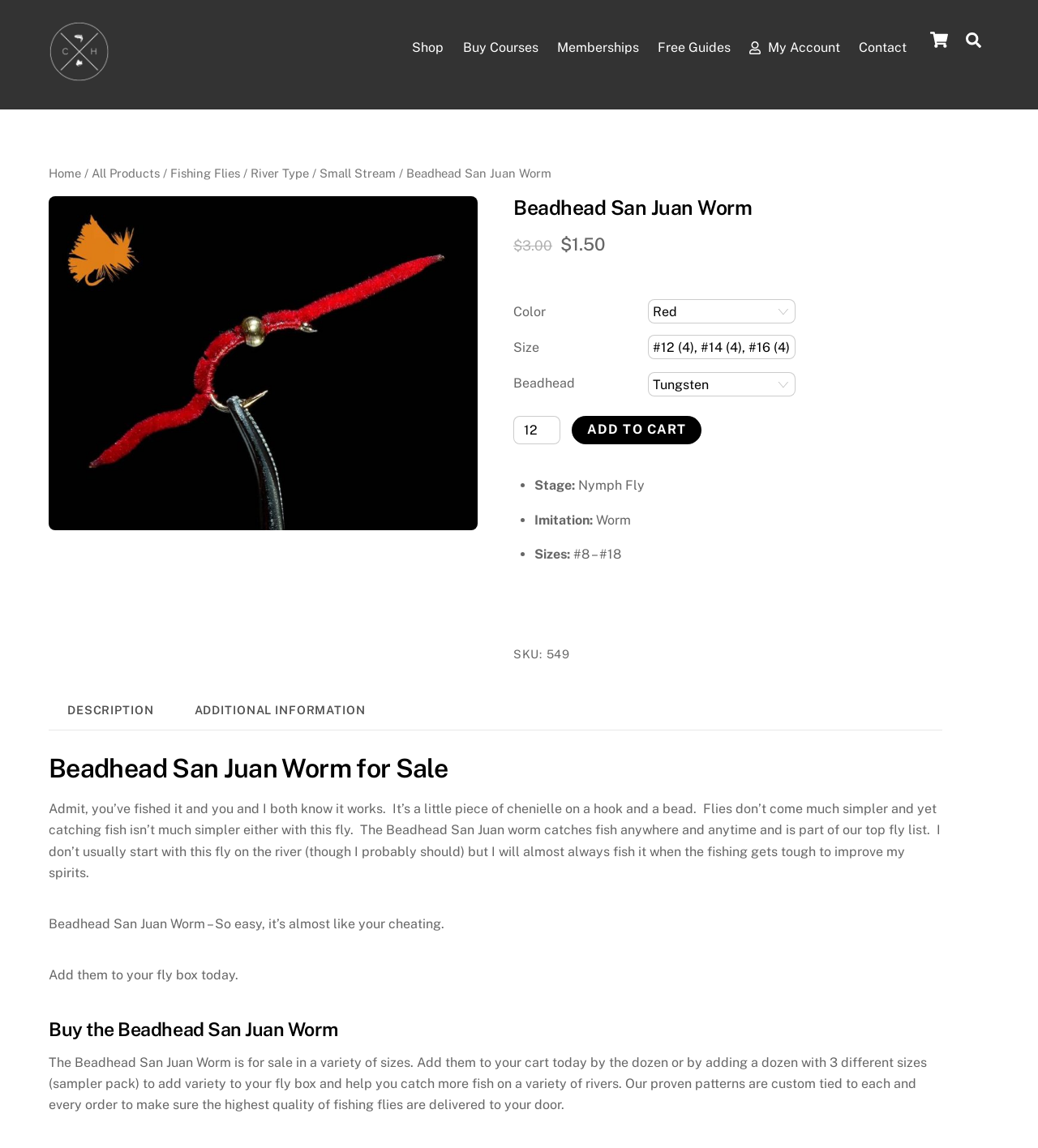What is the price of the Beadhead San Juan Worm?
Based on the image, provide your answer in one word or phrase.

$1.50